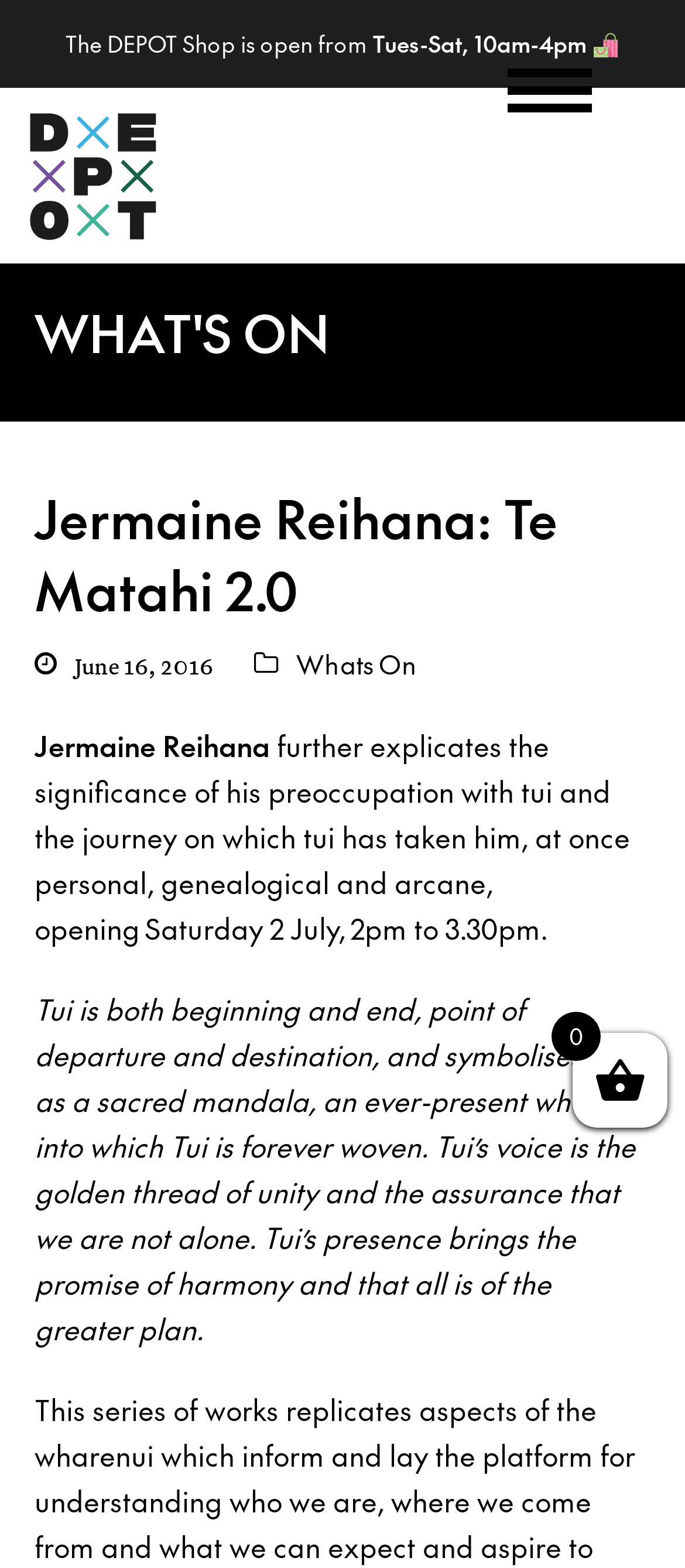What is the logo of the webpage?
Look at the screenshot and respond with one word or a short phrase.

Depot logo